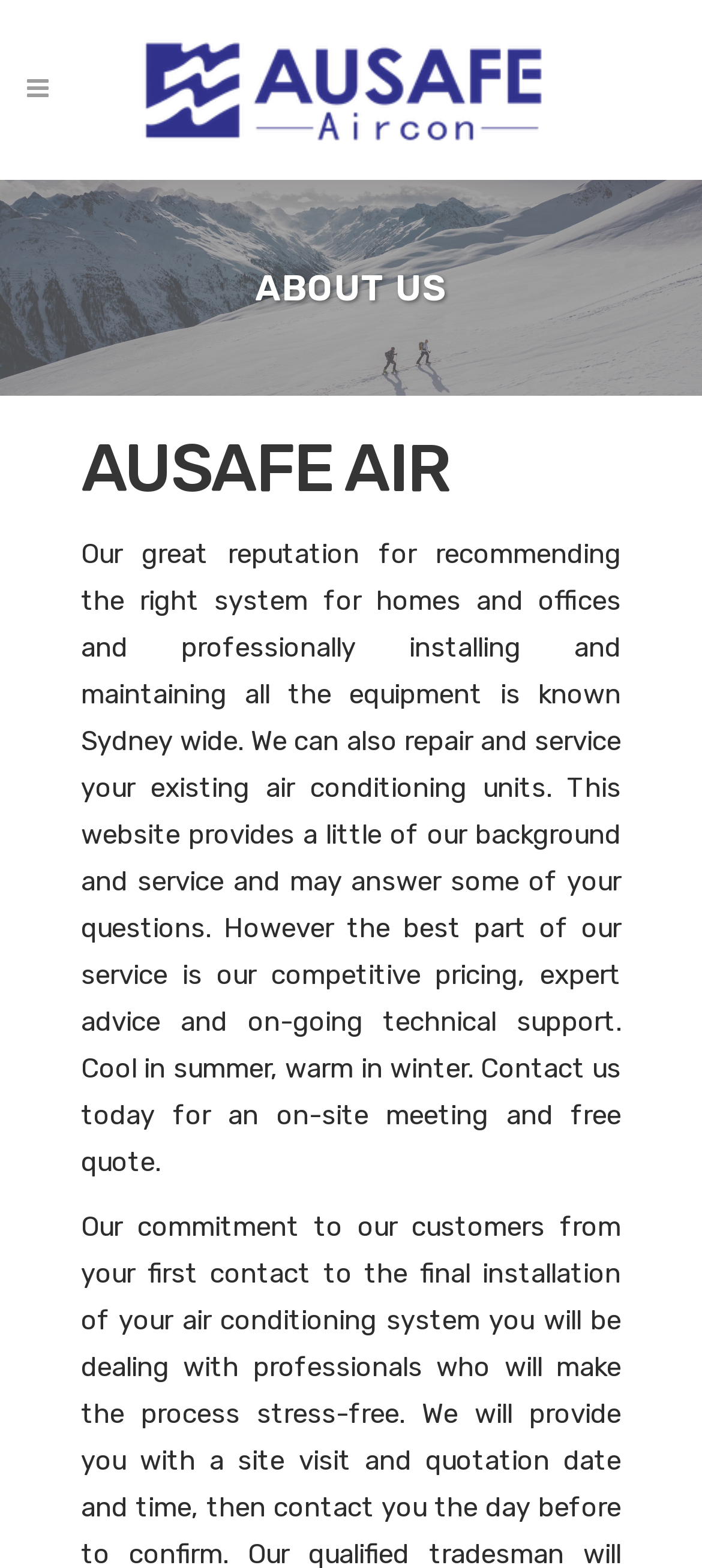Given the element description alt="Logo", predict the bounding box coordinates for the UI element in the webpage screenshot. The format should be (top-left x, top-left y, bottom-right x, bottom-right y), and the values should be between 0 and 1.

[0.189, 0.011, 0.811, 0.103]